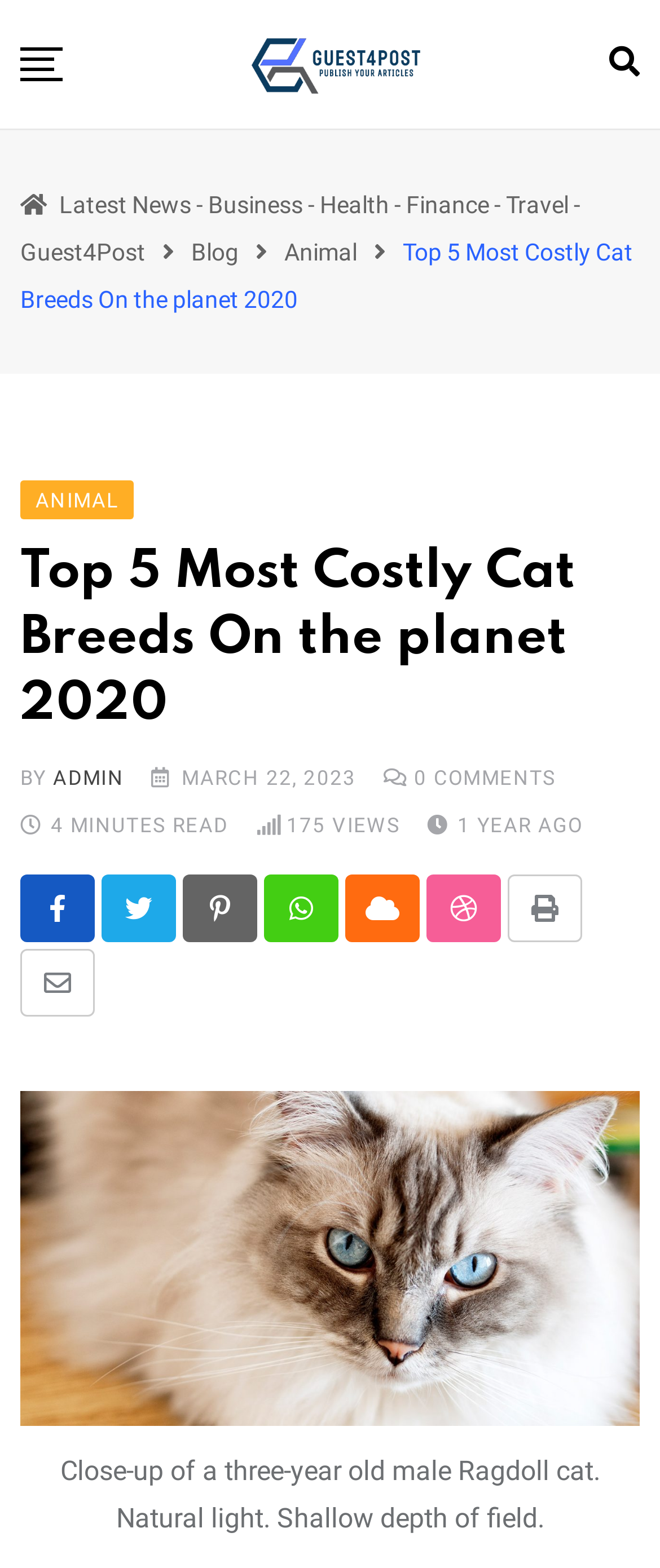Please answer the following question using a single word or phrase: 
What is the category of the article?

Animal